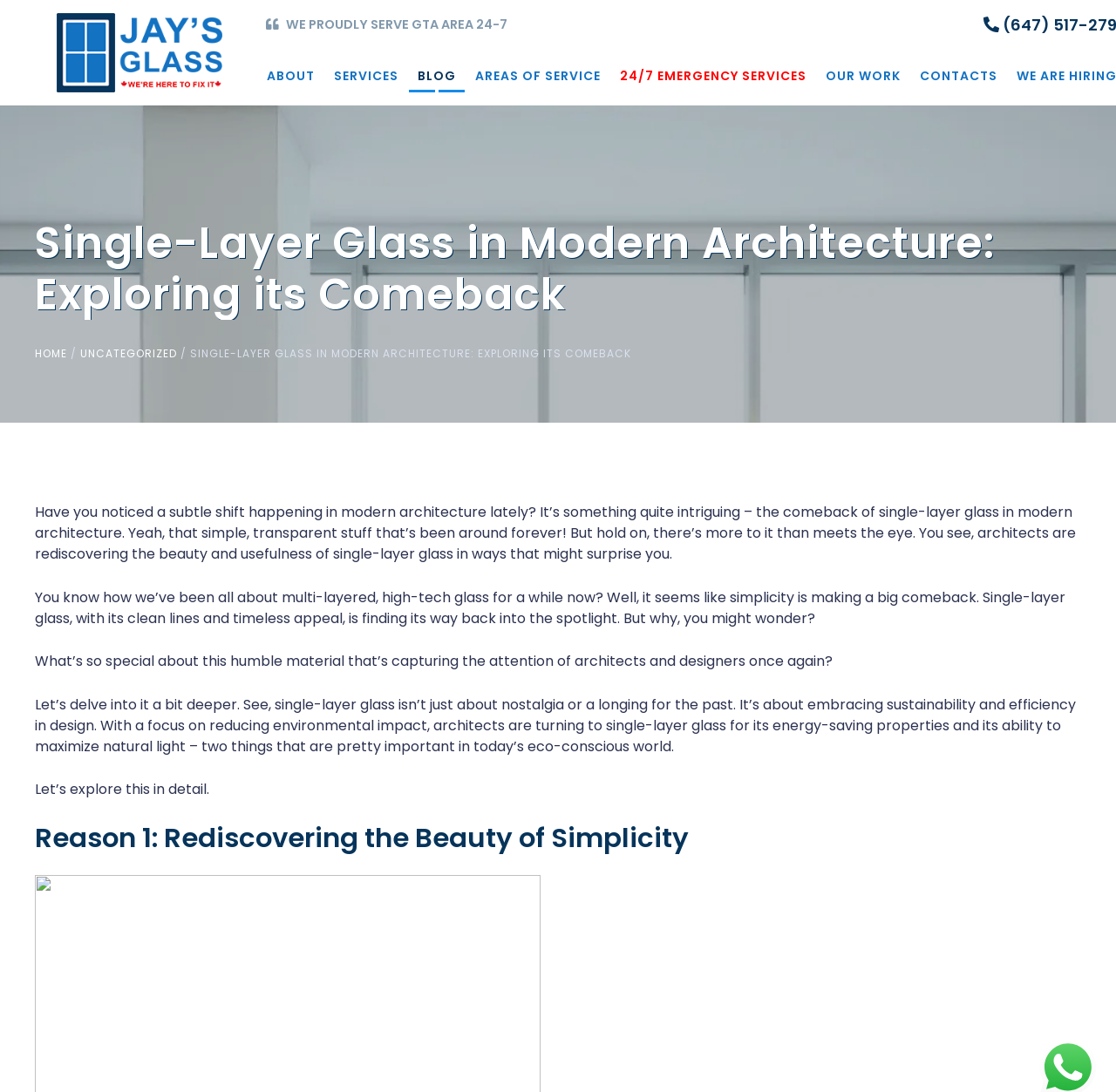Determine the bounding box coordinates for the area that needs to be clicked to fulfill this task: "Explore the 'BLOG' section". The coordinates must be given as four float numbers between 0 and 1, i.e., [left, top, right, bottom].

[0.366, 0.045, 0.416, 0.094]